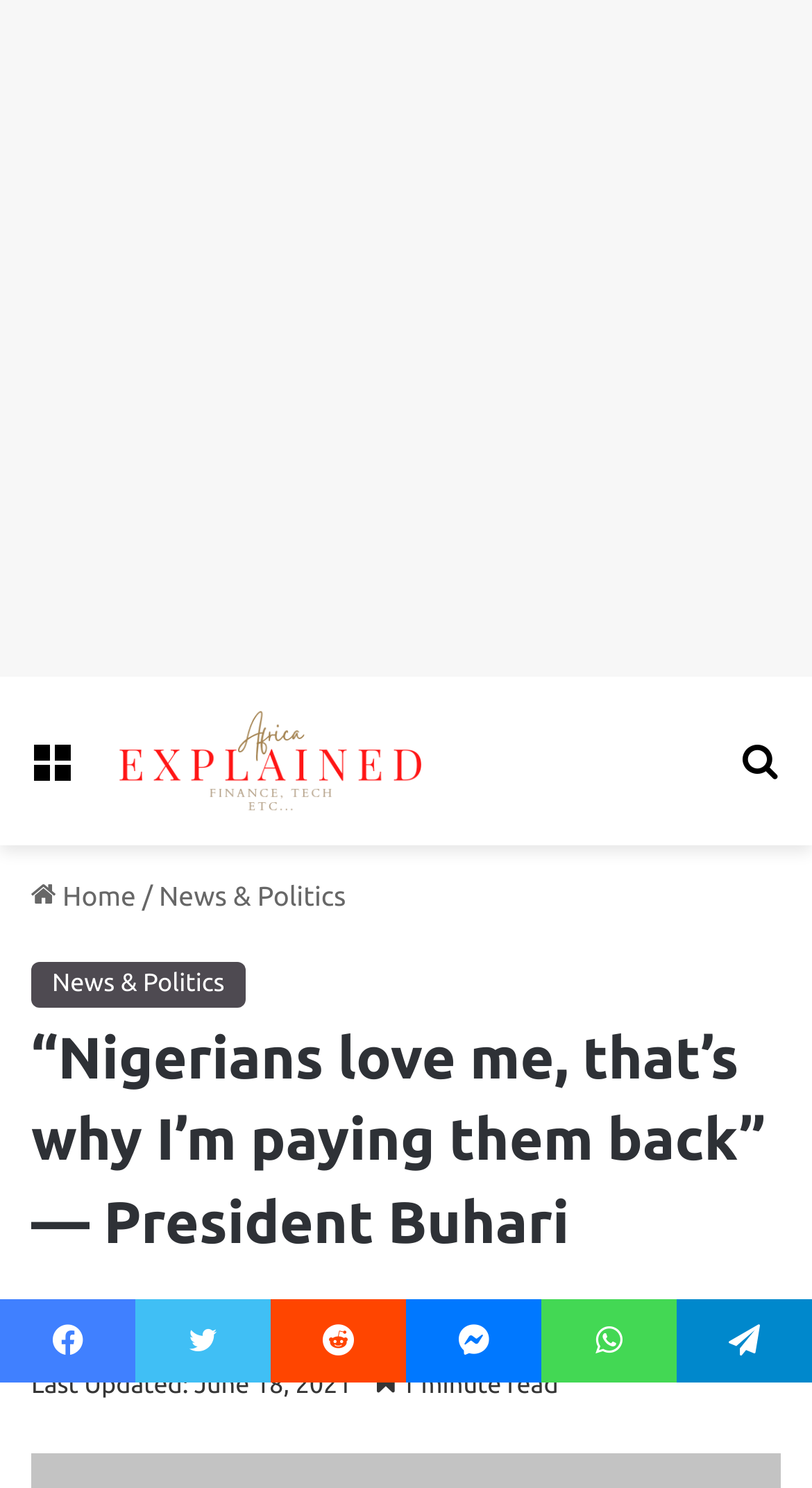Give a complete and precise description of the webpage's appearance.

The webpage appears to be a news article page with a focus on African news. At the top, there is a menu icon on the left and a search bar on the right. Below the menu icon, the website's logo "AFRICA EXPLAINED" is displayed, accompanied by an image. 

The main content of the page is a news article with the title "“Nigerians love me, that’s why I’m paying them back” — President Buhari". The article is divided into sections, with the main text in the middle and additional information such as the date "June 18, 2021" and the estimated reading time "1 minute read" at the bottom.

On the top-right corner, there is a horizontal navigation bar with links to "Home", "News & Politics", and other sections. Below the navigation bar, there is an advertisement iframe that spans the entire width of the page.

At the bottom of the page, there are social media links to Facebook, Twitter, Reddit, Messenger, WhatsApp, and Telegram, allowing users to share the article on various platforms.